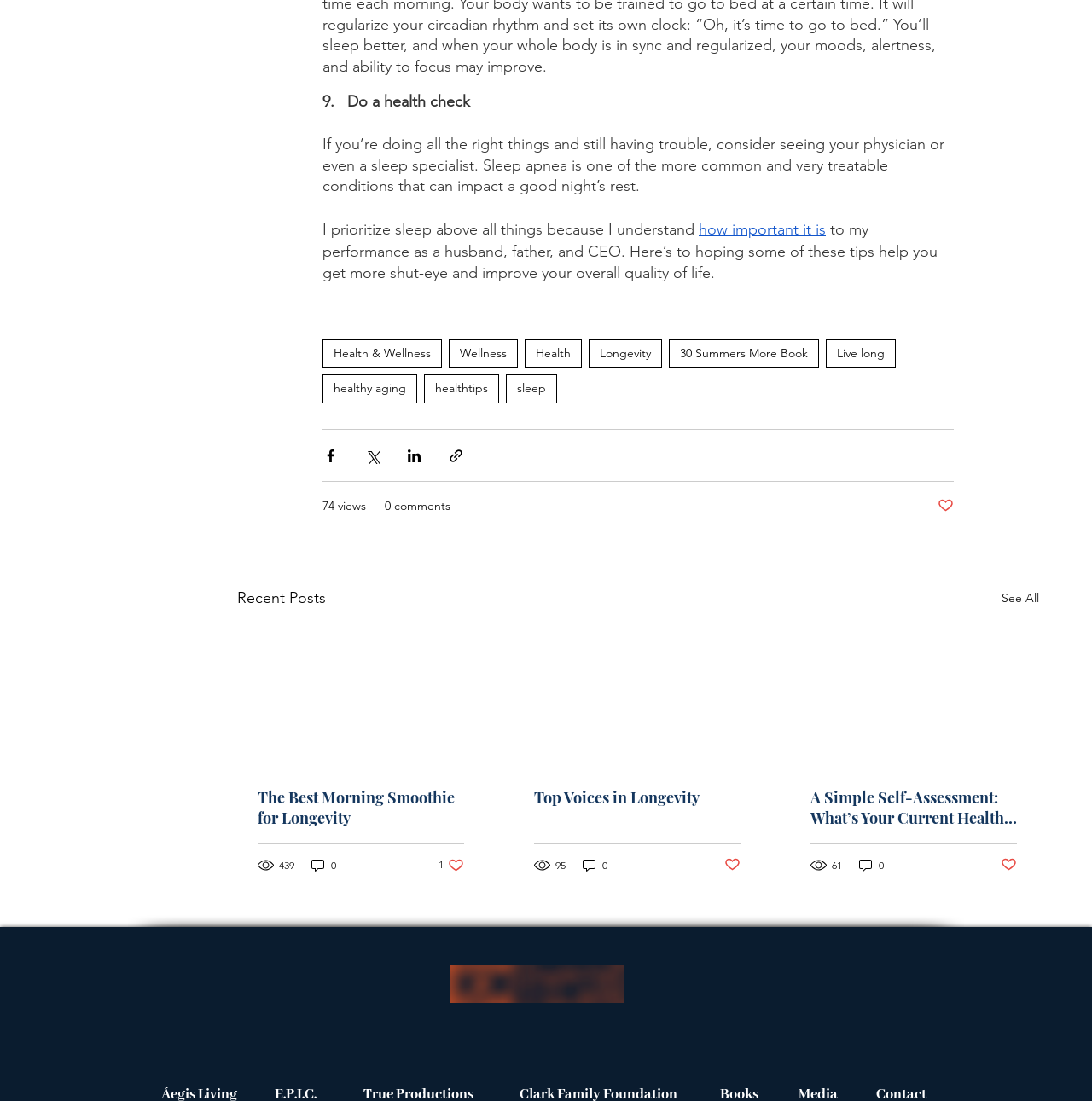Provide the bounding box coordinates of the area you need to click to execute the following instruction: "Click on the 'Health & Wellness' link".

[0.295, 0.308, 0.405, 0.334]